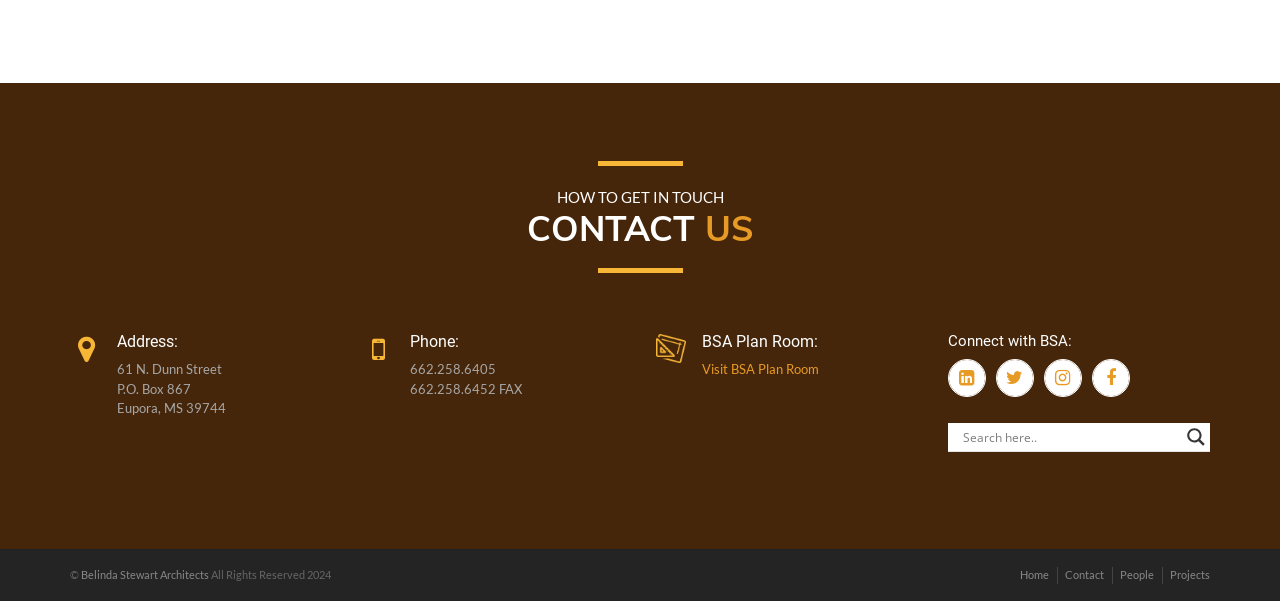Please determine the bounding box coordinates of the section I need to click to accomplish this instruction: "Visit BSA Plan Room".

[0.548, 0.601, 0.64, 0.628]